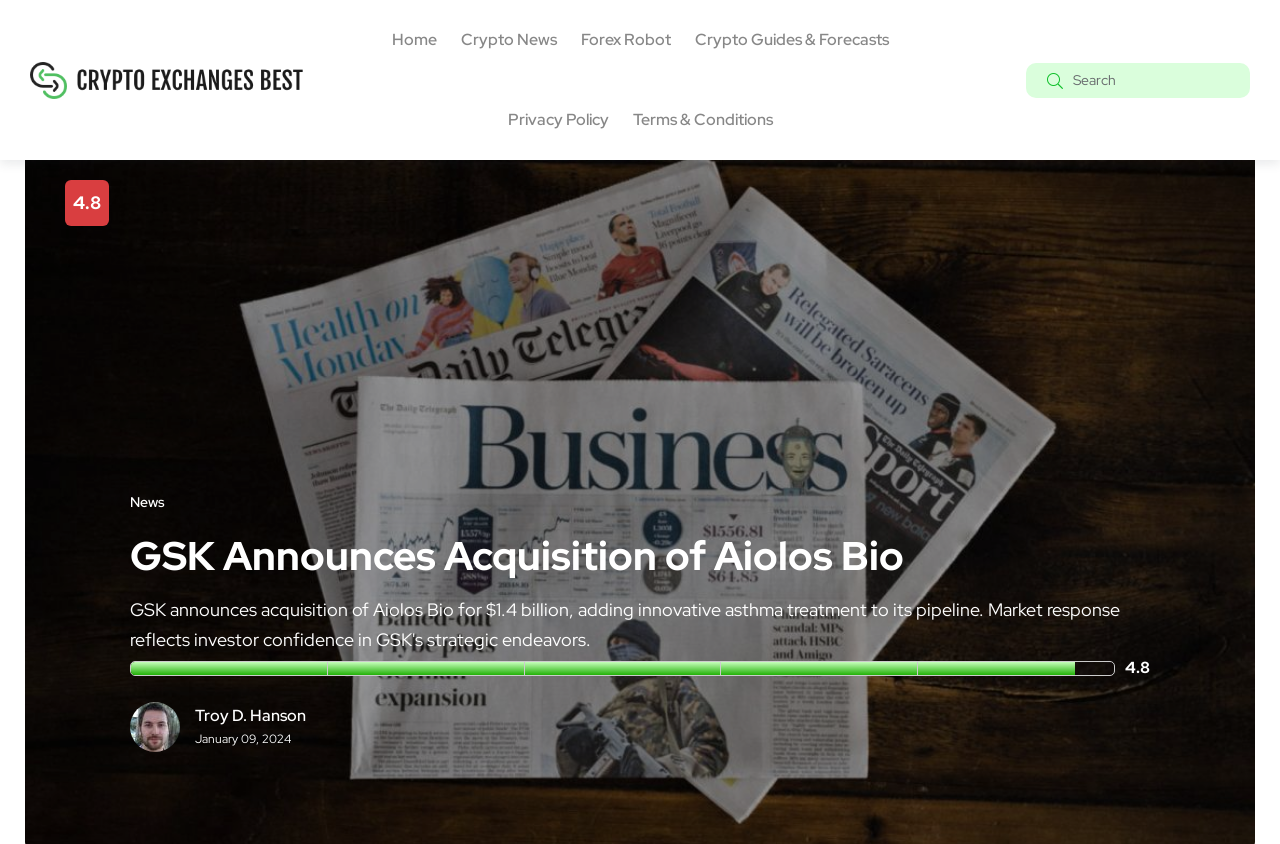What is the name of the person mentioned in the article? Based on the image, give a response in one word or a short phrase.

Troy D. Hanson